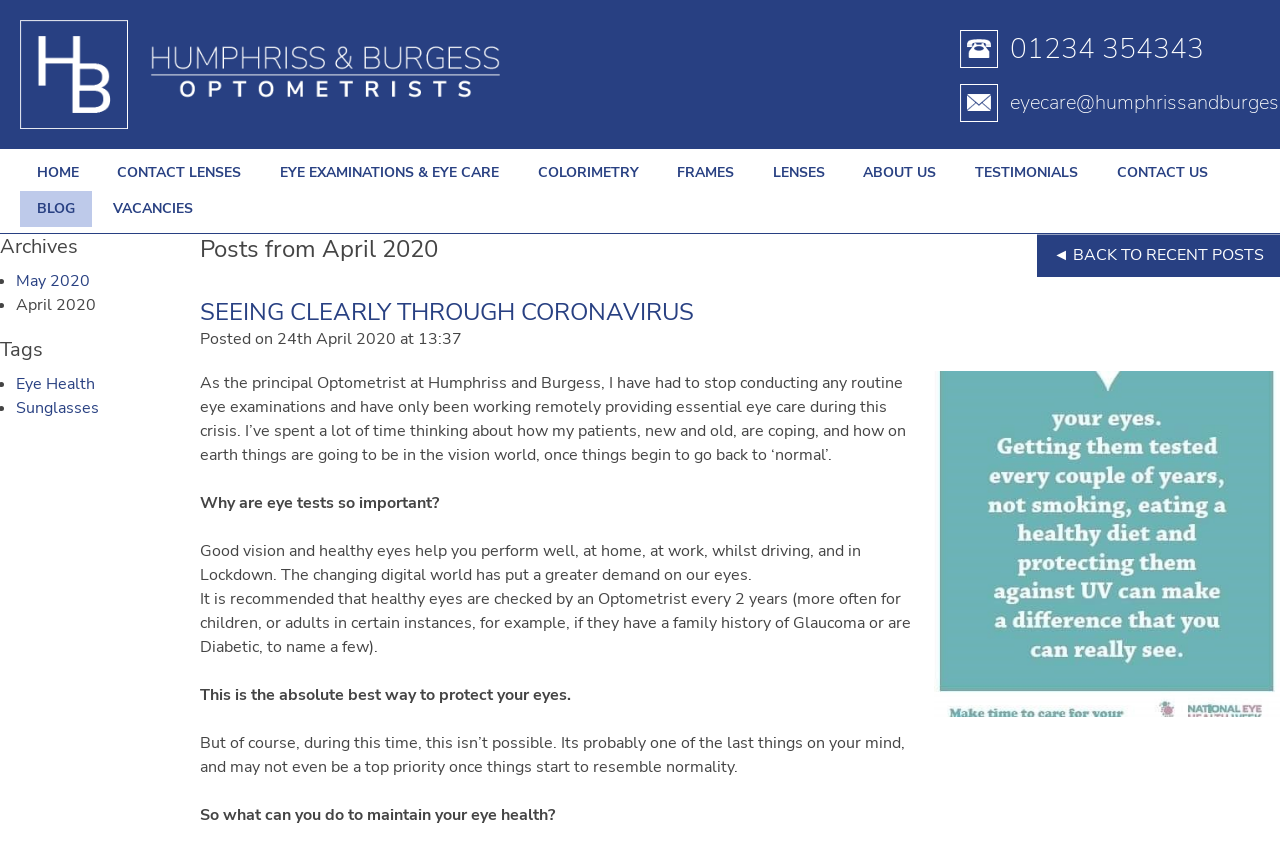Predict the bounding box of the UI element based on this description: "Eye Examinations & Eye Care".

[0.206, 0.184, 0.403, 0.226]